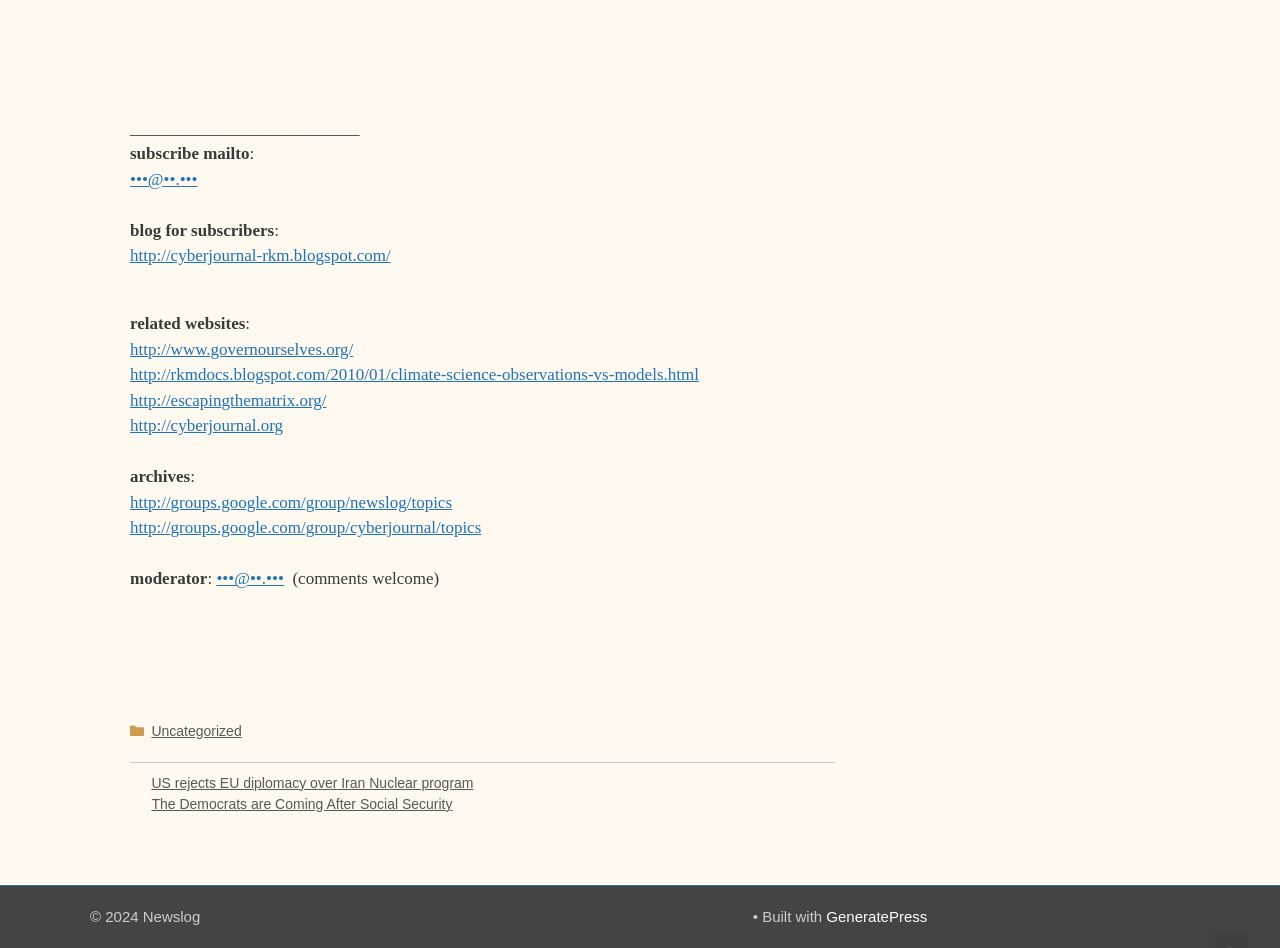Please find and report the bounding box coordinates of the element to click in order to perform the following action: "subscribe to the newsletter". The coordinates should be expressed as four float numbers between 0 and 1, in the format [left, top, right, bottom].

[0.102, 0.179, 0.154, 0.199]